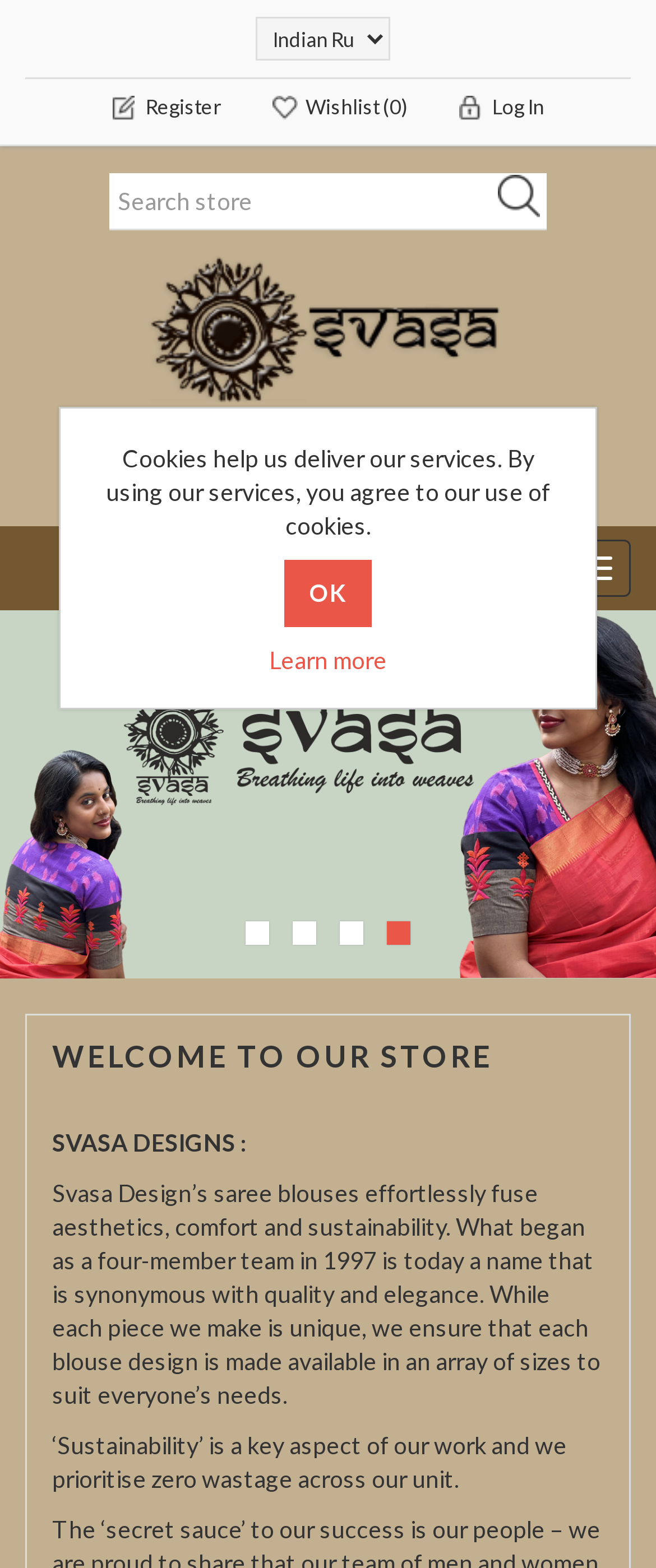Generate a comprehensive description of the webpage.

This webpage is an online store, titled "Your store". At the top, there is a currency selector combobox, followed by links to "Register", "Wishlist (0)", and "Log In". Next to these links, there is a search textbox with a submit button. 

Below these elements, there is a link to "Svasa Designer Blouse" with an accompanying image. To the right of this link, there is a link to the shopping cart, displaying the total number of items. 

On the top-right corner, there is a toggle navigation button. 

The main content of the page is divided into two sections. On the left, there are multiple images, likely showcasing products or designs. On the right, there is a section with links to "AMBA IVORY AND FLORALS" and "PURPLE BLOOMS", followed by a large block of text describing the store's mission and values, including its focus on sustainability. 

At the bottom of the page, there is a notification about cookies, with an "OK" button and a link to "Learn more". There are also pagination links, numbered from 1 to 4, allowing users to navigate through the content.